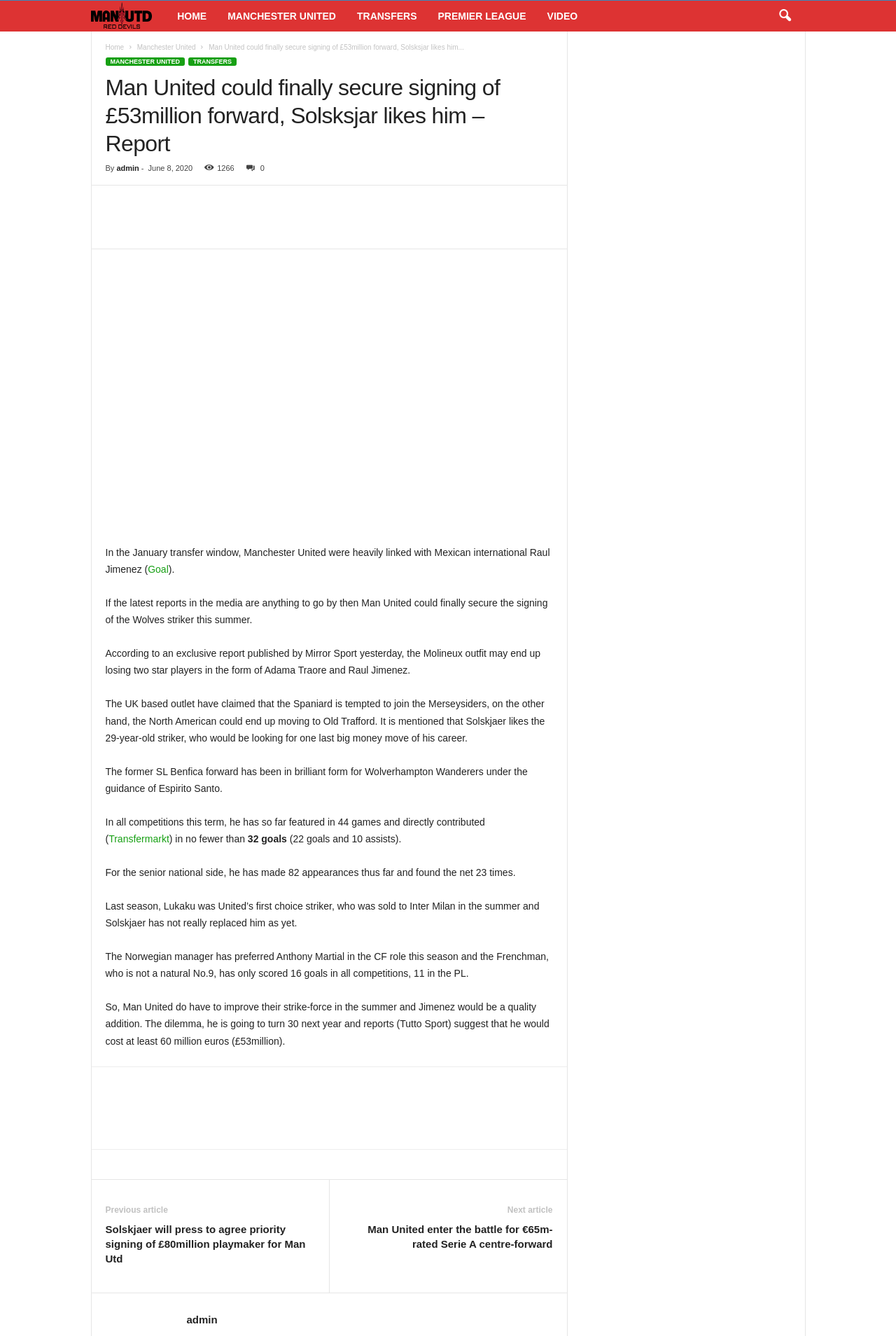Examine the screenshot and answer the question in as much detail as possible: Who is the Manchester United manager mentioned in the article?

The article mentions that Solskjaer likes the 29-year-old striker Raul Jimenez, which implies that Solskjaer is the manager of Manchester United.